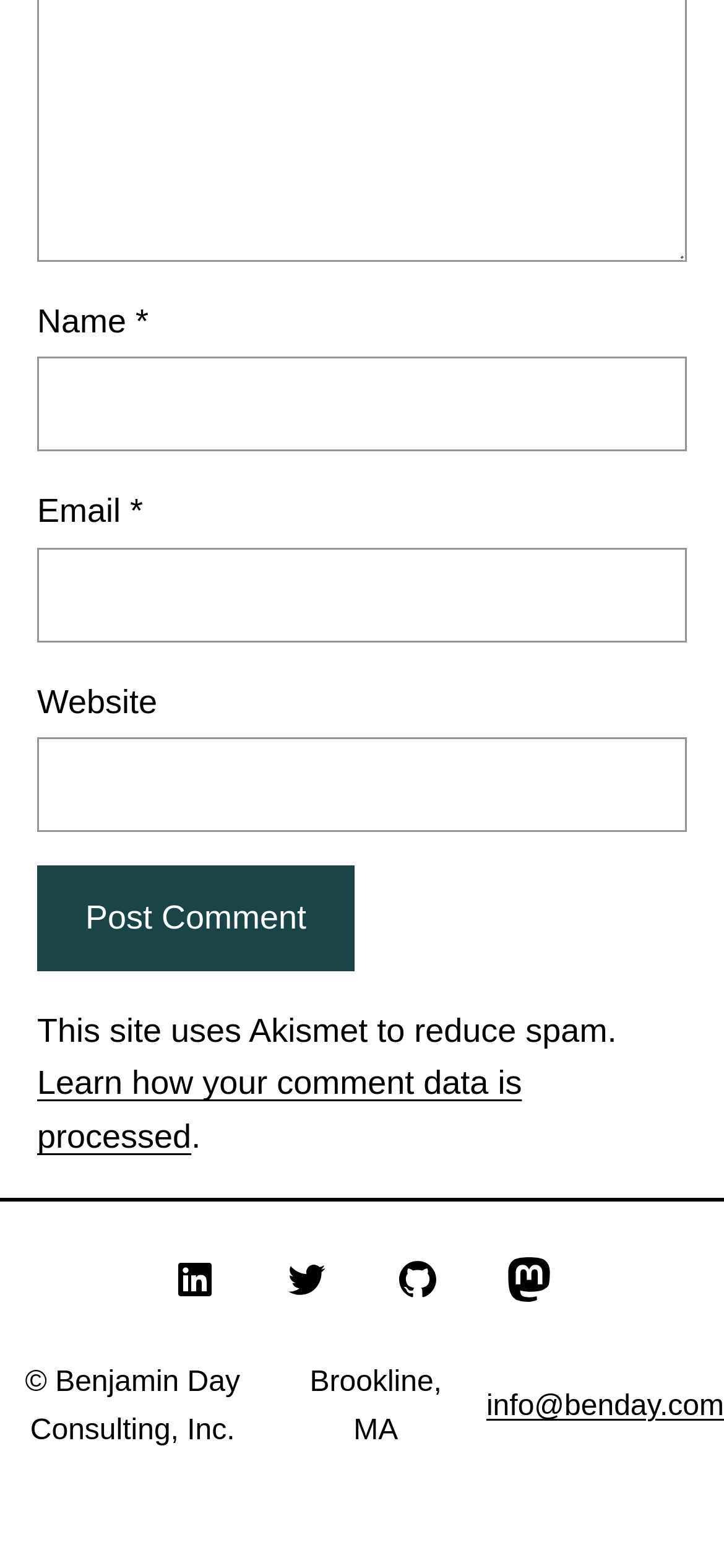Specify the bounding box coordinates for the region that must be clicked to perform the given instruction: "Click the Post Comment button".

[0.051, 0.552, 0.49, 0.619]